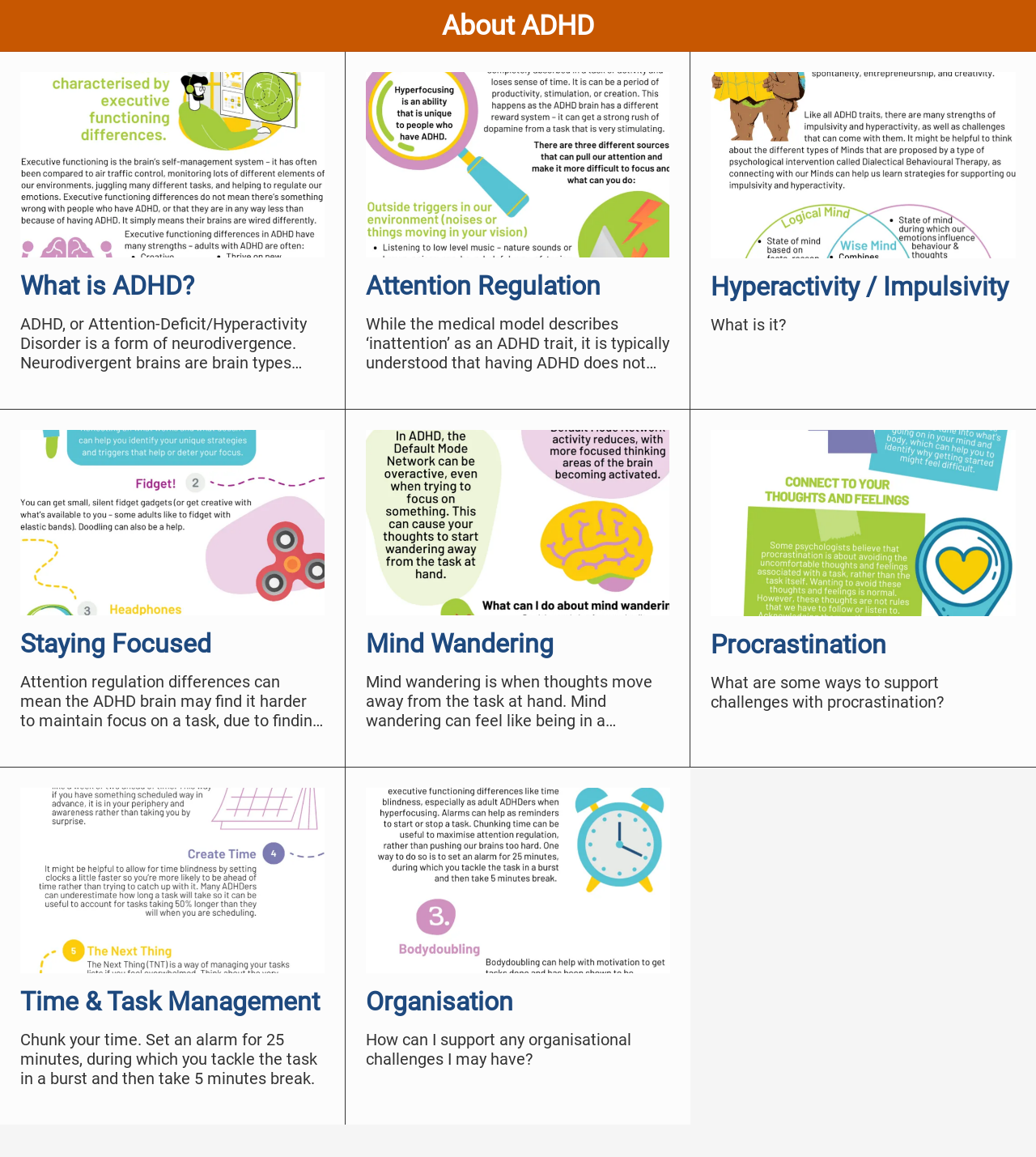What is attention regulation?
Please provide a full and detailed response to the question.

Based on the webpage, attention regulation refers to the ability to regulate one's attention, which is affected in individuals with ADHD, making it harder for them to maintain focus on a task due to difficulties in filtering out distracting elements of the environment.